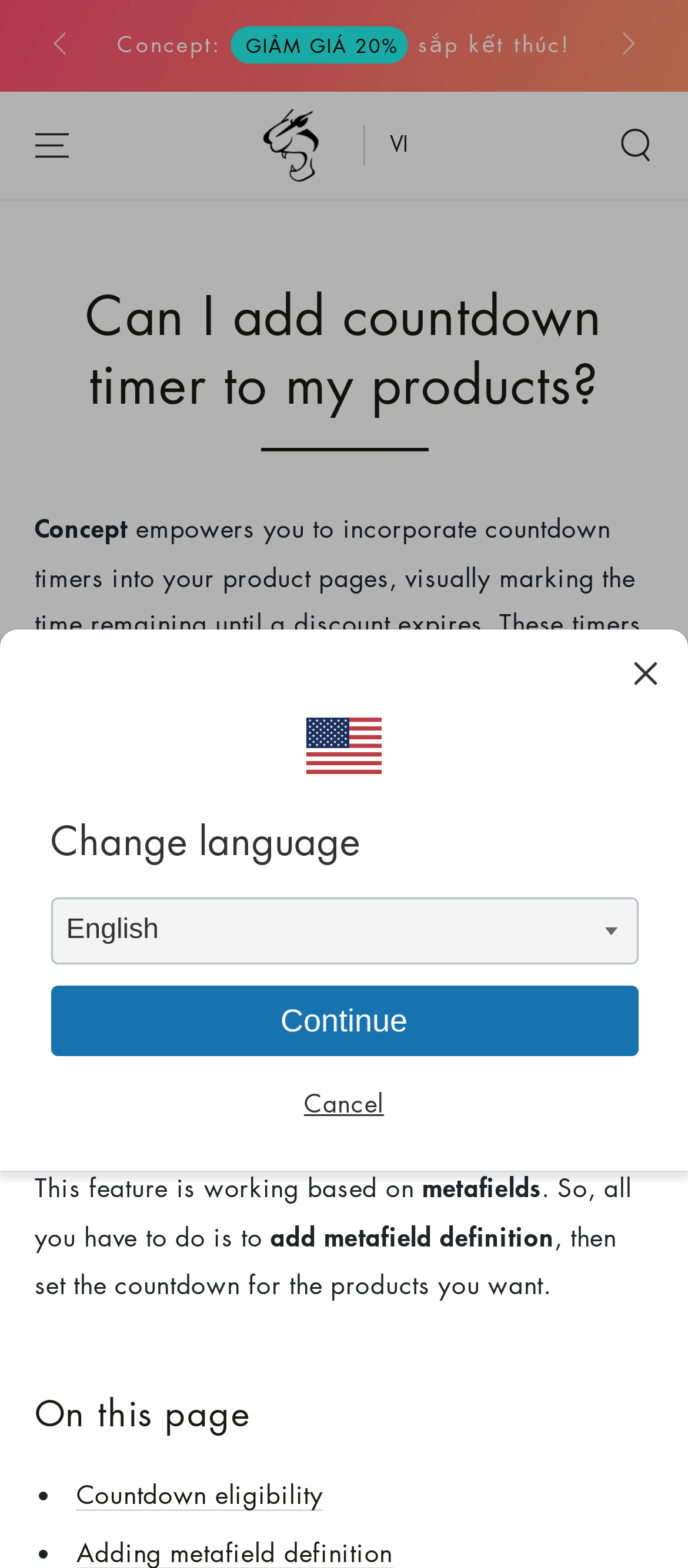What is the feature working based on?
From the details in the image, provide a complete and detailed answer to the question.

The feature is working based on metafields, as stated in the text 'This feature is working based on metafields.' which explains that the countdown timer feature relies on metafields to function.